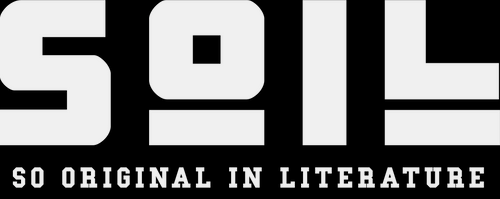With reference to the screenshot, provide a detailed response to the question below:
What is the background color of the logo?

The caption describes the logo as having 'bold, white typography on a black background', indicating that the background color of the logo is black.